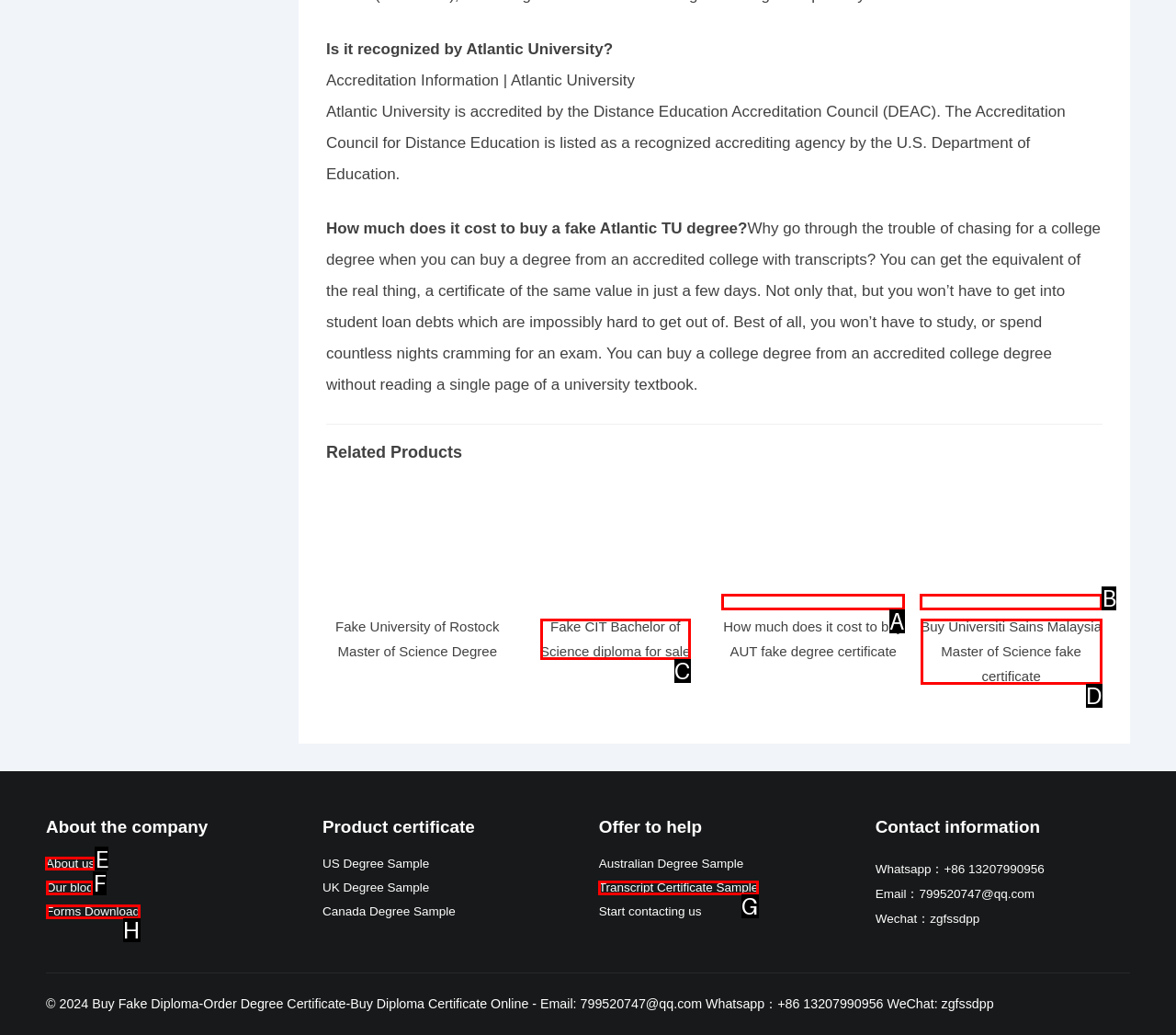Identify the correct UI element to click for this instruction: Click on 'About us'
Respond with the appropriate option's letter from the provided choices directly.

E